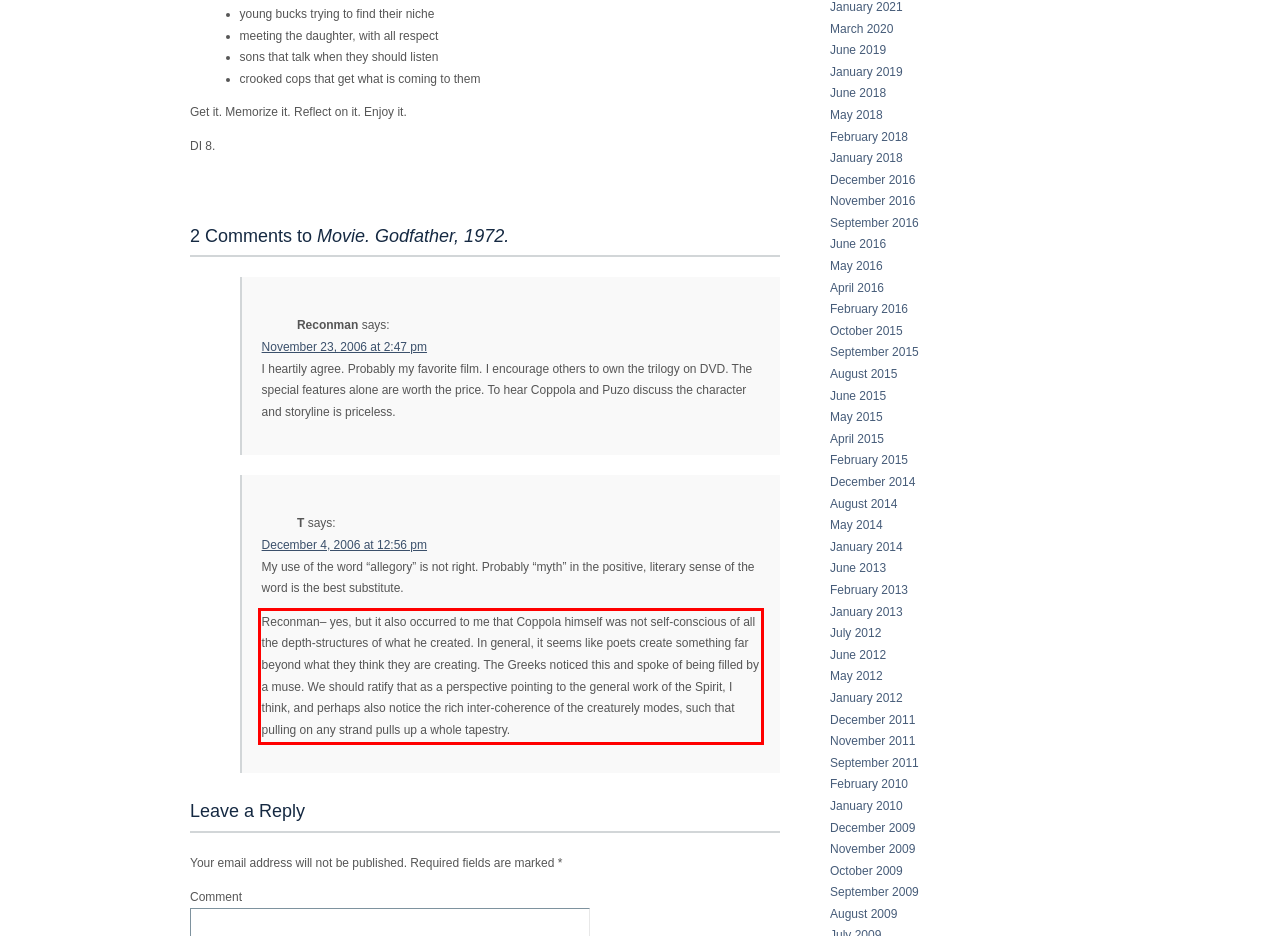Review the screenshot of the webpage and recognize the text inside the red rectangle bounding box. Provide the extracted text content.

Reconman– yes, but it also occurred to me that Coppola himself was not self-conscious of all the depth-structures of what he created. In general, it seems like poets create something far beyond what they think they are creating. The Greeks noticed this and spoke of being filled by a muse. We should ratify that as a perspective pointing to the general work of the Spirit, I think, and perhaps also notice the rich inter-coherence of the creaturely modes, such that pulling on any strand pulls up a whole tapestry.